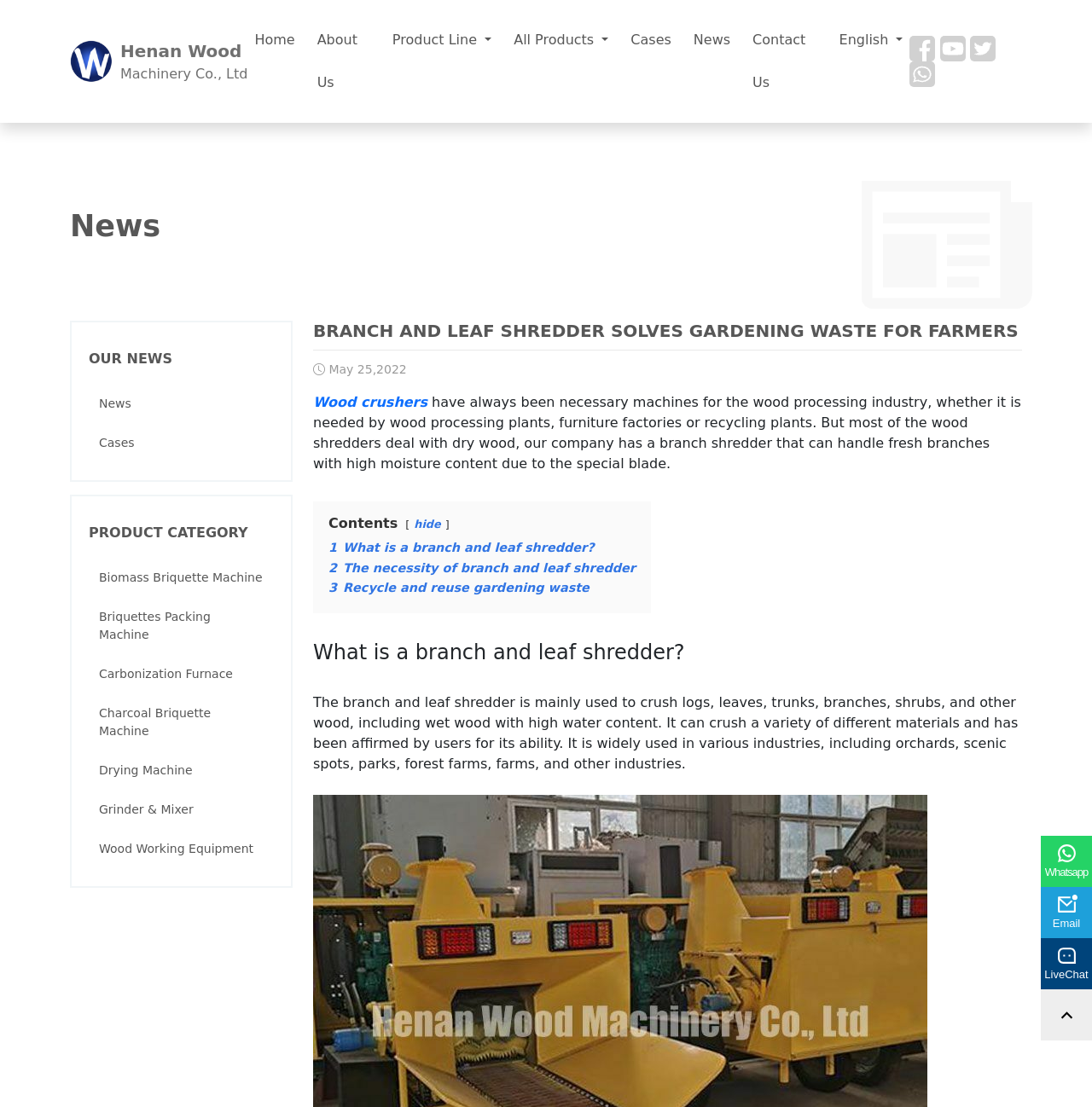Please specify the bounding box coordinates of the clickable section necessary to execute the following command: "Learn more about Biomass Briquette Machine".

[0.081, 0.505, 0.251, 0.54]